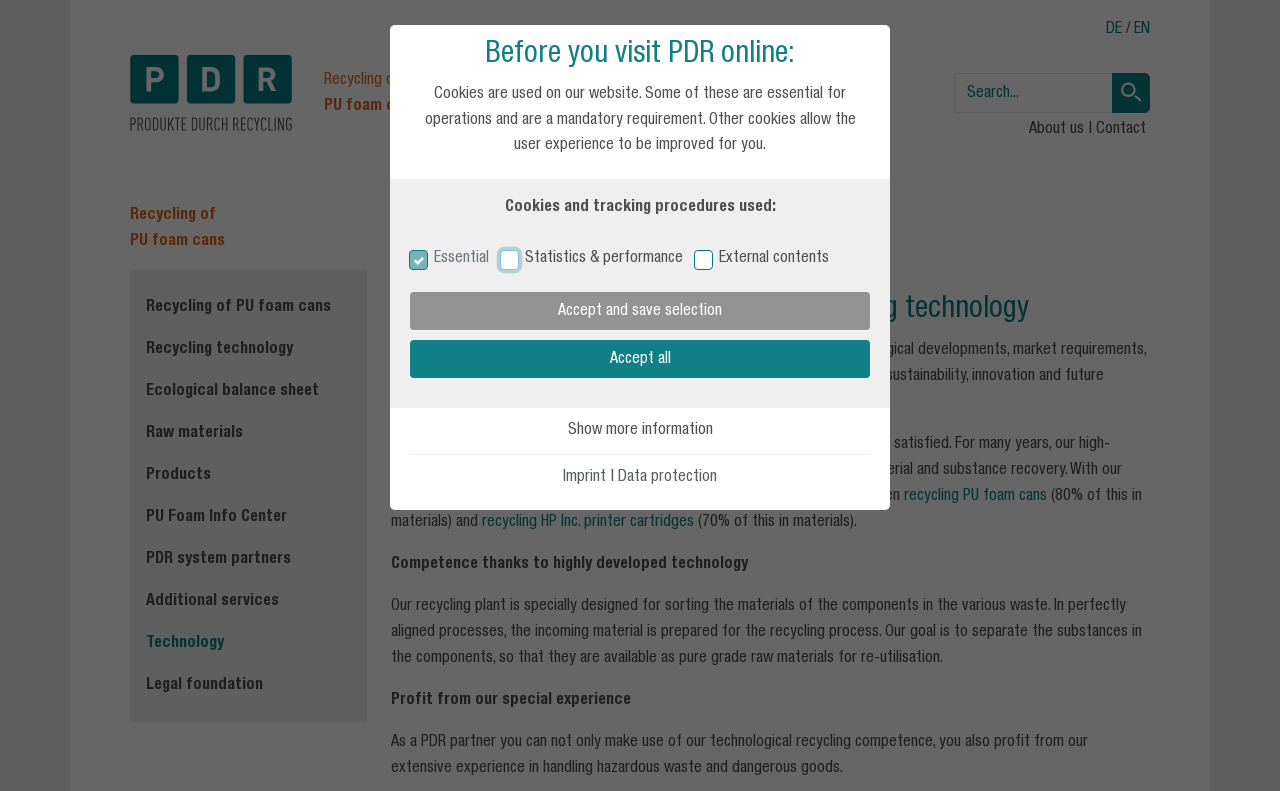What is the purpose of the search button?
Using the details shown in the screenshot, provide a comprehensive answer to the question.

The search button is located at the top right corner of the webpage, and its purpose is to allow users to search for specific content within the website, as indicated by the image of a magnifying glass and the text 'search'.